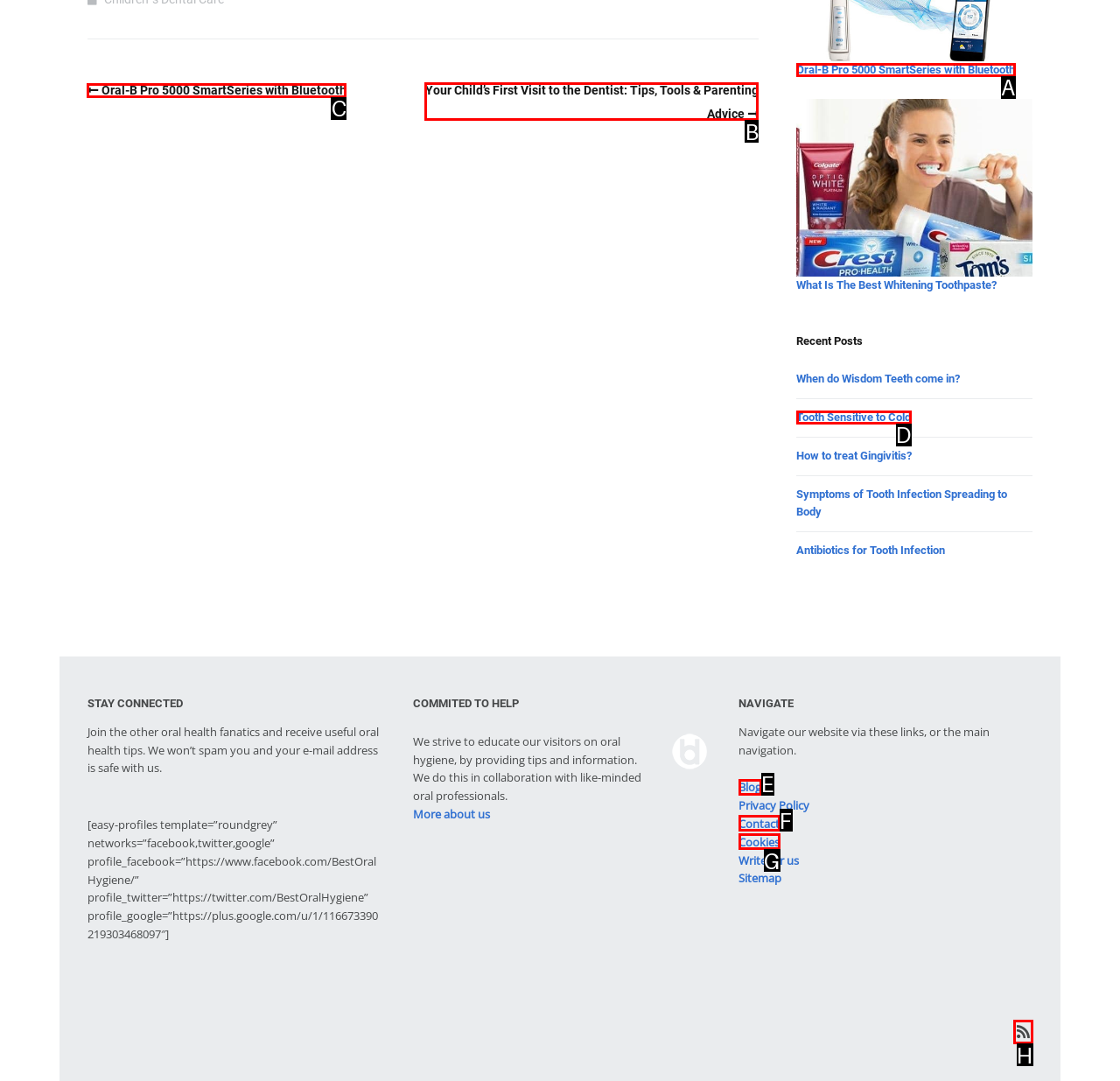Point out the correct UI element to click to carry out this instruction: Click on the link to learn about Oral-B Pro 5000 SmartSeries with Bluetooth
Answer with the letter of the chosen option from the provided choices directly.

C